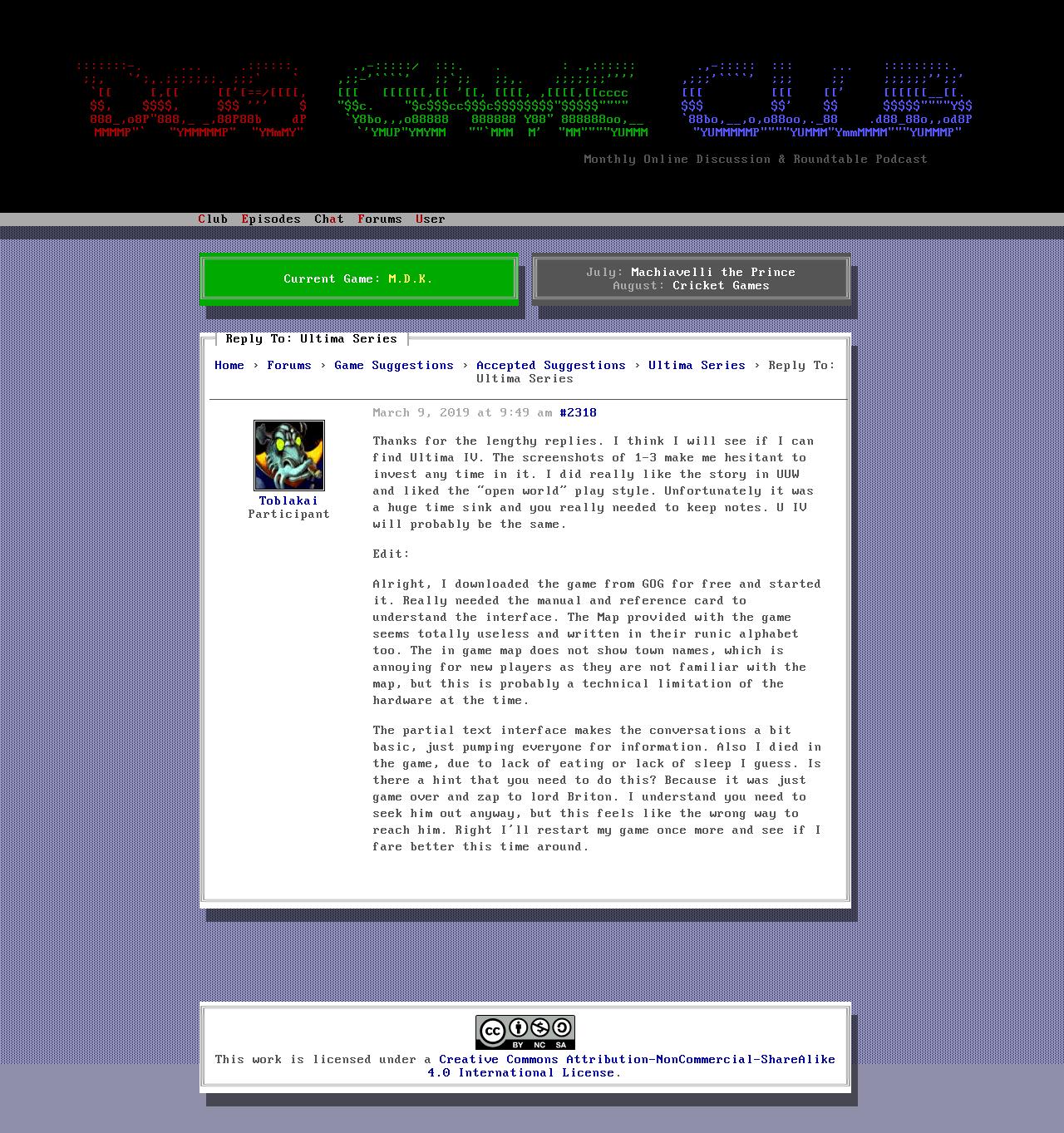Find and specify the bounding box coordinates that correspond to the clickable region for the instruction: "View the 'Ultima Series' discussion".

[0.61, 0.317, 0.701, 0.329]